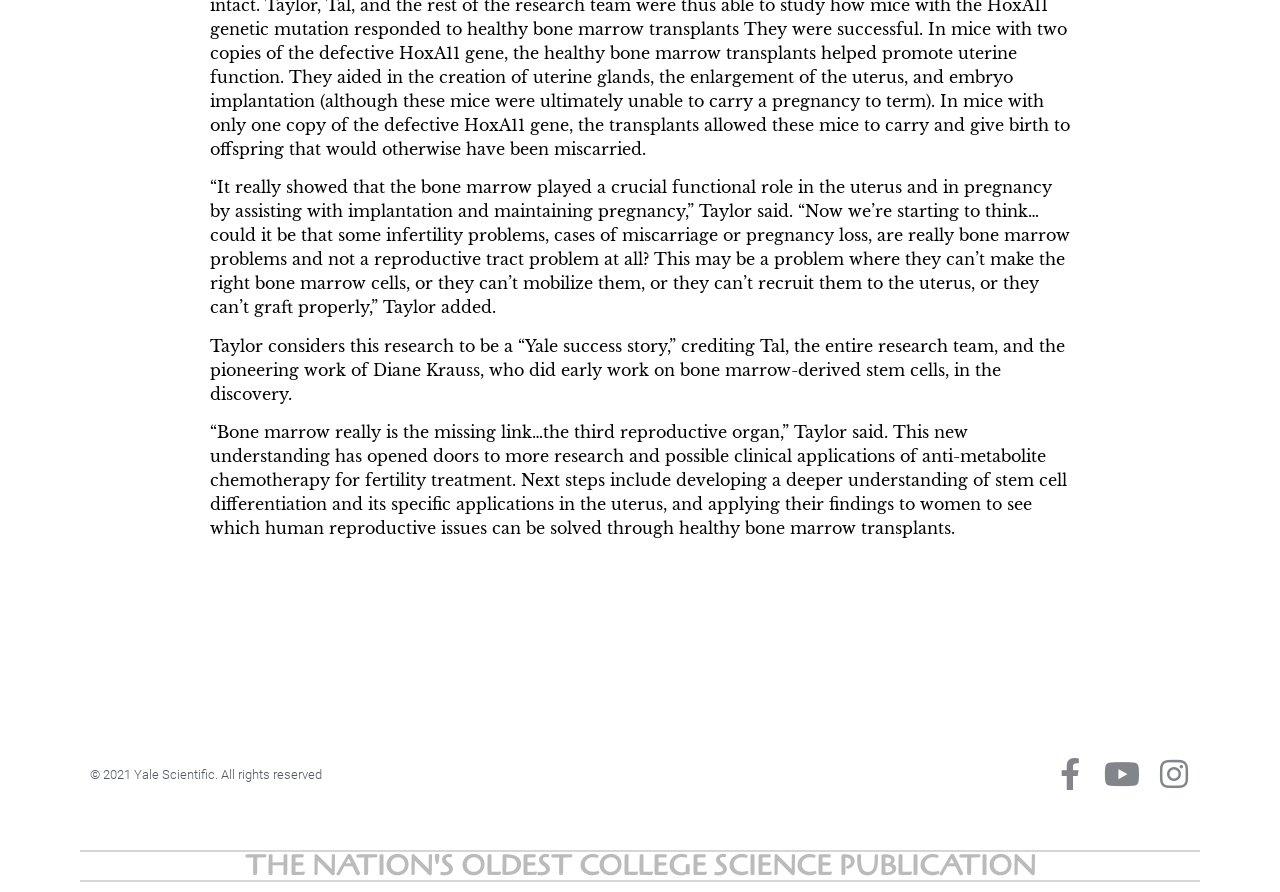What is the main topic of this article?
Please respond to the question thoroughly and include all relevant details.

Based on the static text elements, it appears that the article is discussing the role of bone marrow in pregnancy and how it may be related to infertility problems. The quotes from Taylor suggest that bone marrow plays a crucial functional role in the uterus and pregnancy.